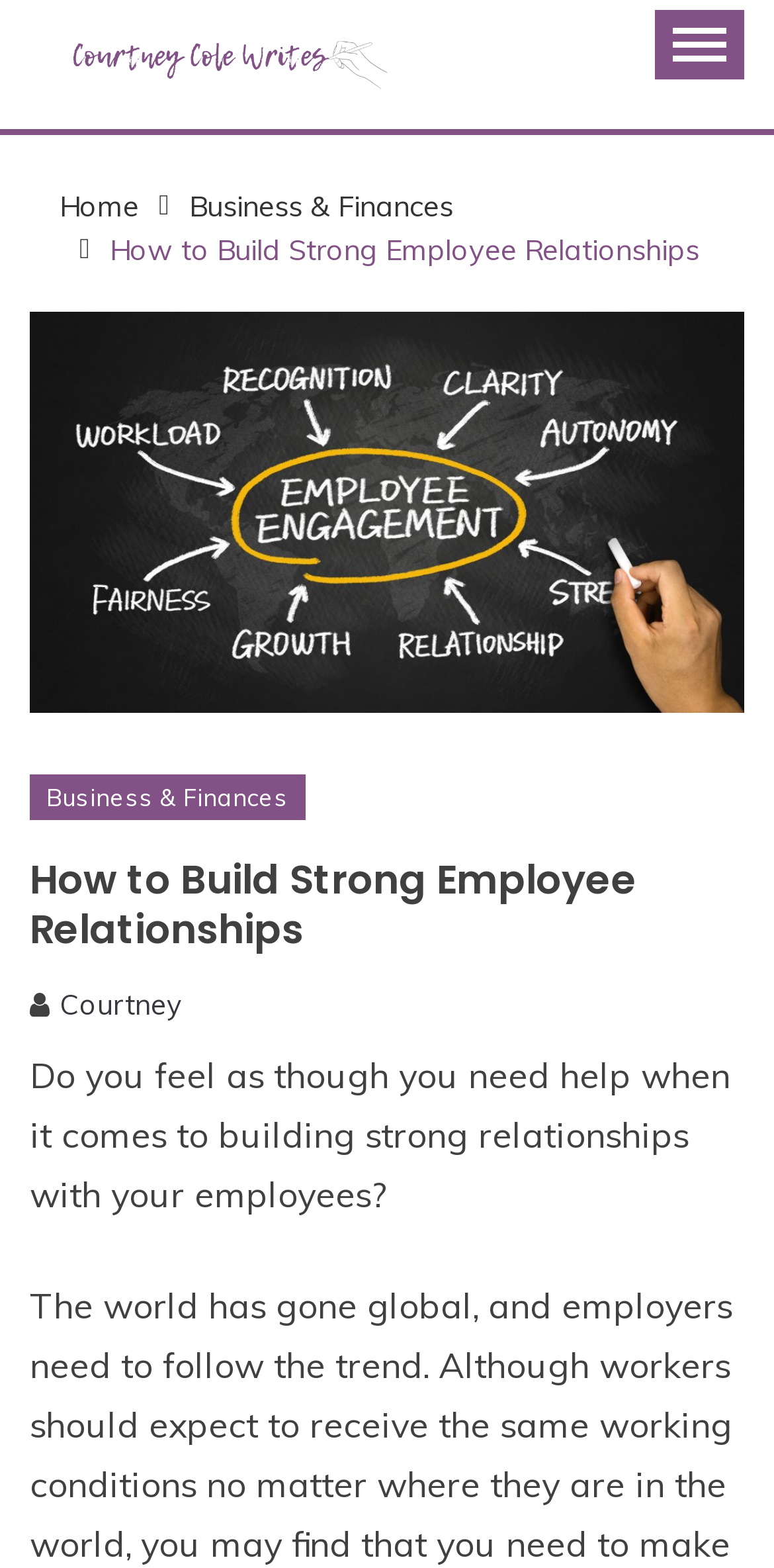Please identify the bounding box coordinates of the region to click in order to complete the given instruction: "go to homepage". The coordinates should be four float numbers between 0 and 1, i.e., [left, top, right, bottom].

[0.077, 0.121, 0.179, 0.143]